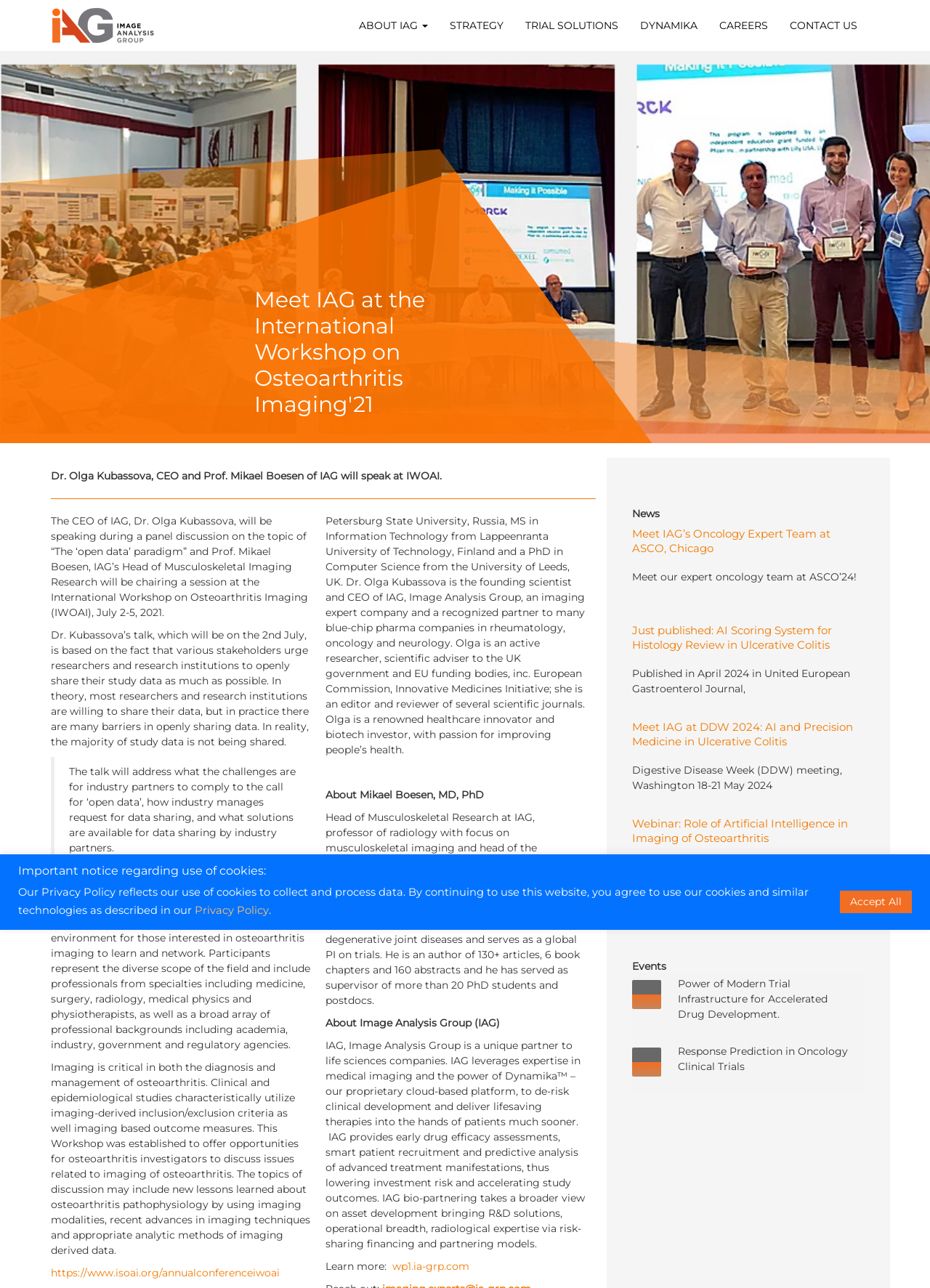Find the bounding box of the UI element described as: "https://www.isoai.org/annualconferenceiwoai". The bounding box coordinates should be given as four float values between 0 and 1, i.e., [left, top, right, bottom].

[0.055, 0.983, 0.304, 0.993]